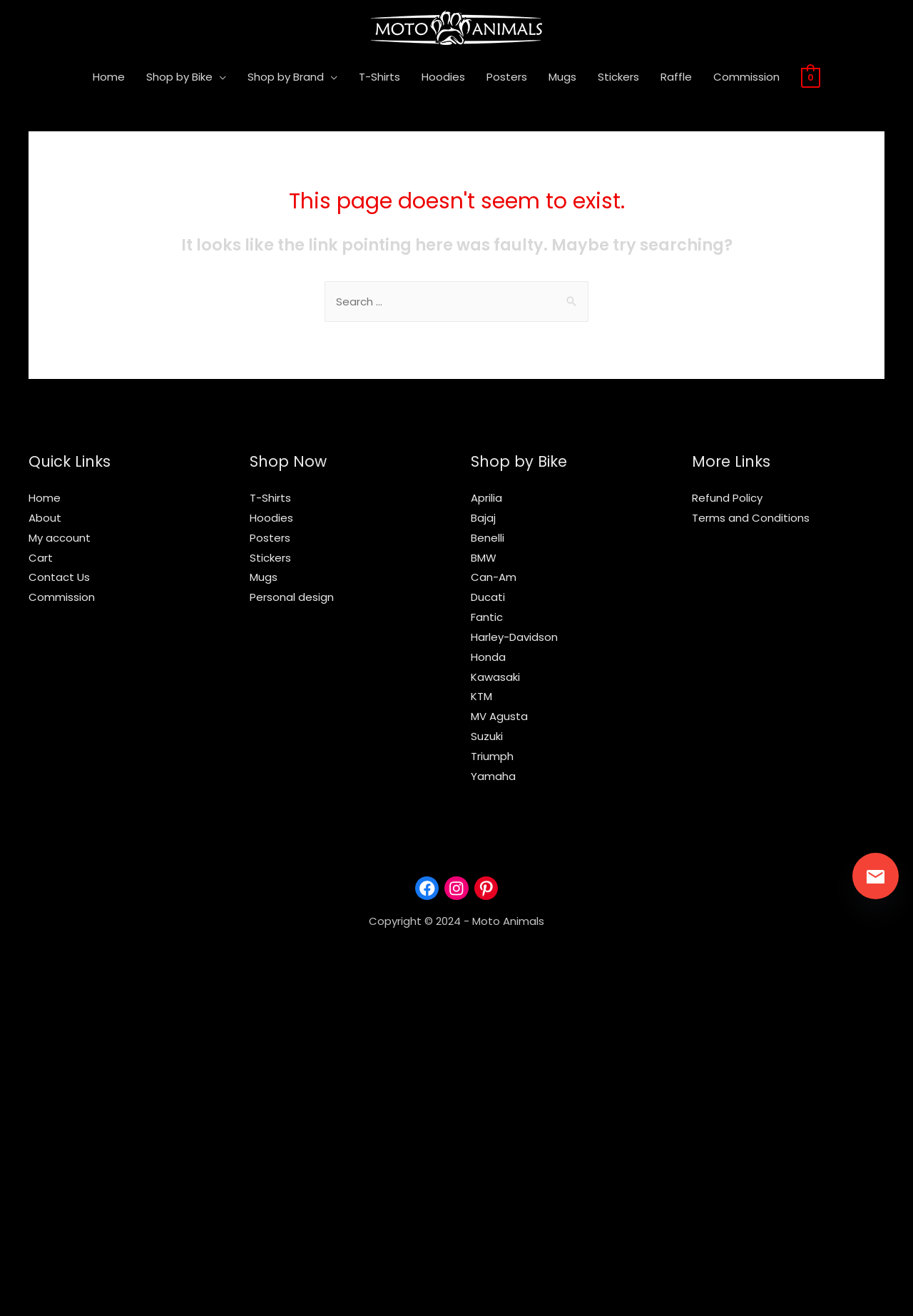What social media platforms is this website connected to?
Based on the screenshot, give a detailed explanation to answer the question.

The website has social media links at the bottom of the page, indicating that it is connected to Facebook, Instagram, and Pinterest. These links allow users to access the website's social media profiles and engage with its online community.